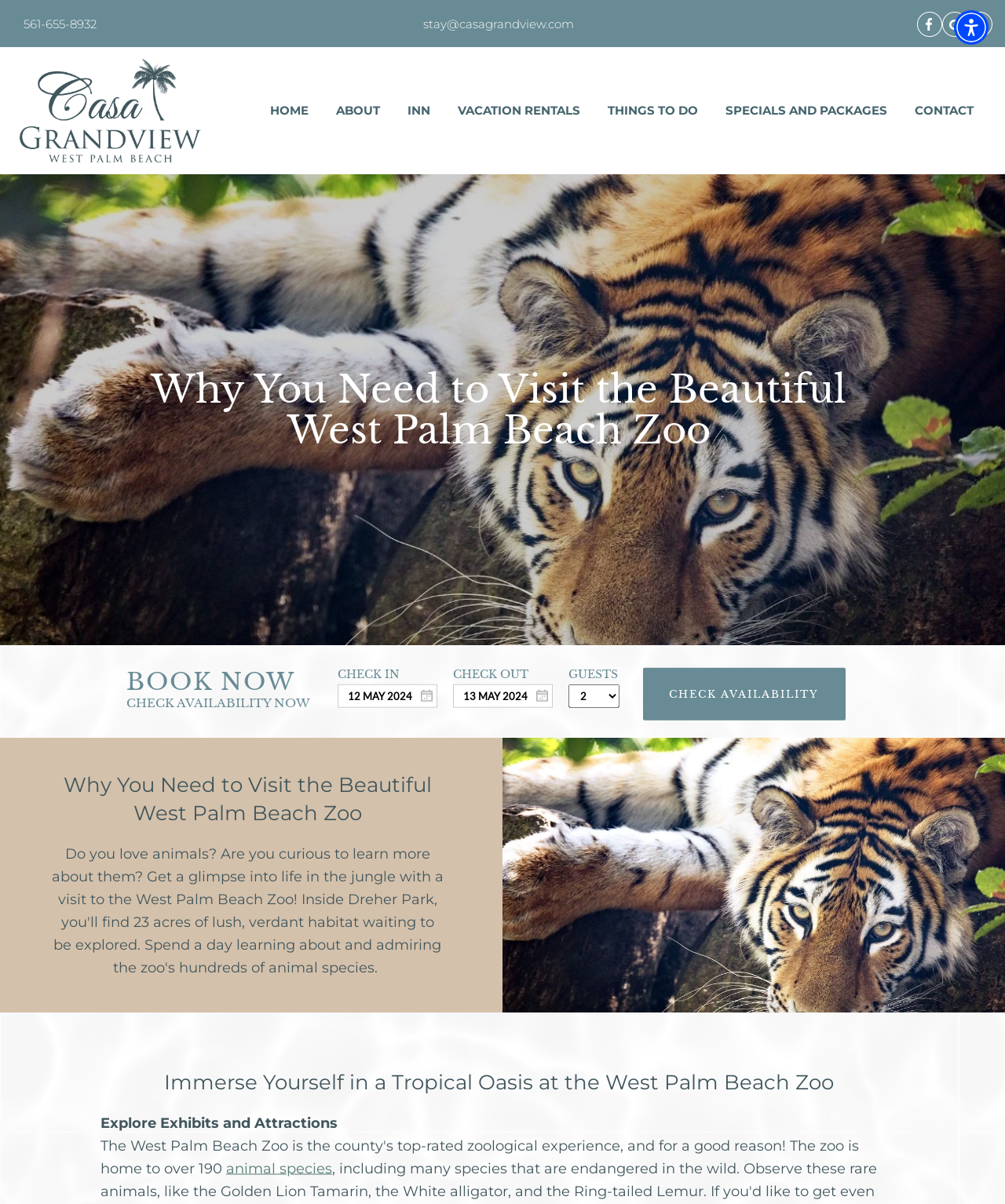Respond with a single word or phrase to the following question: How many social media links are there at the top of the page?

3